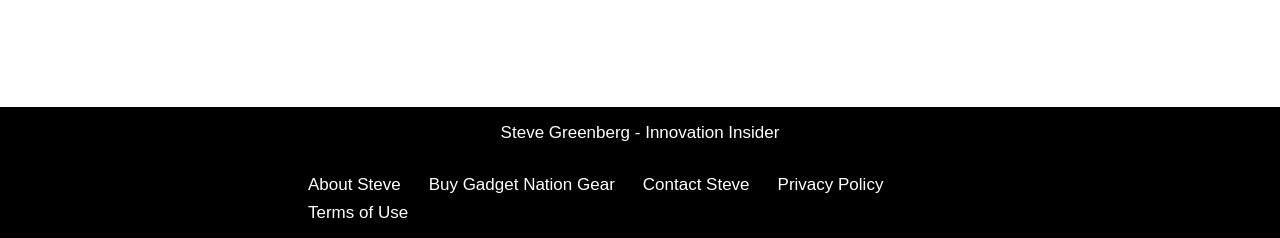Reply to the question with a single word or phrase:
What are the main sections in the footer menu?

About, Buy, Contact, Privacy, Terms